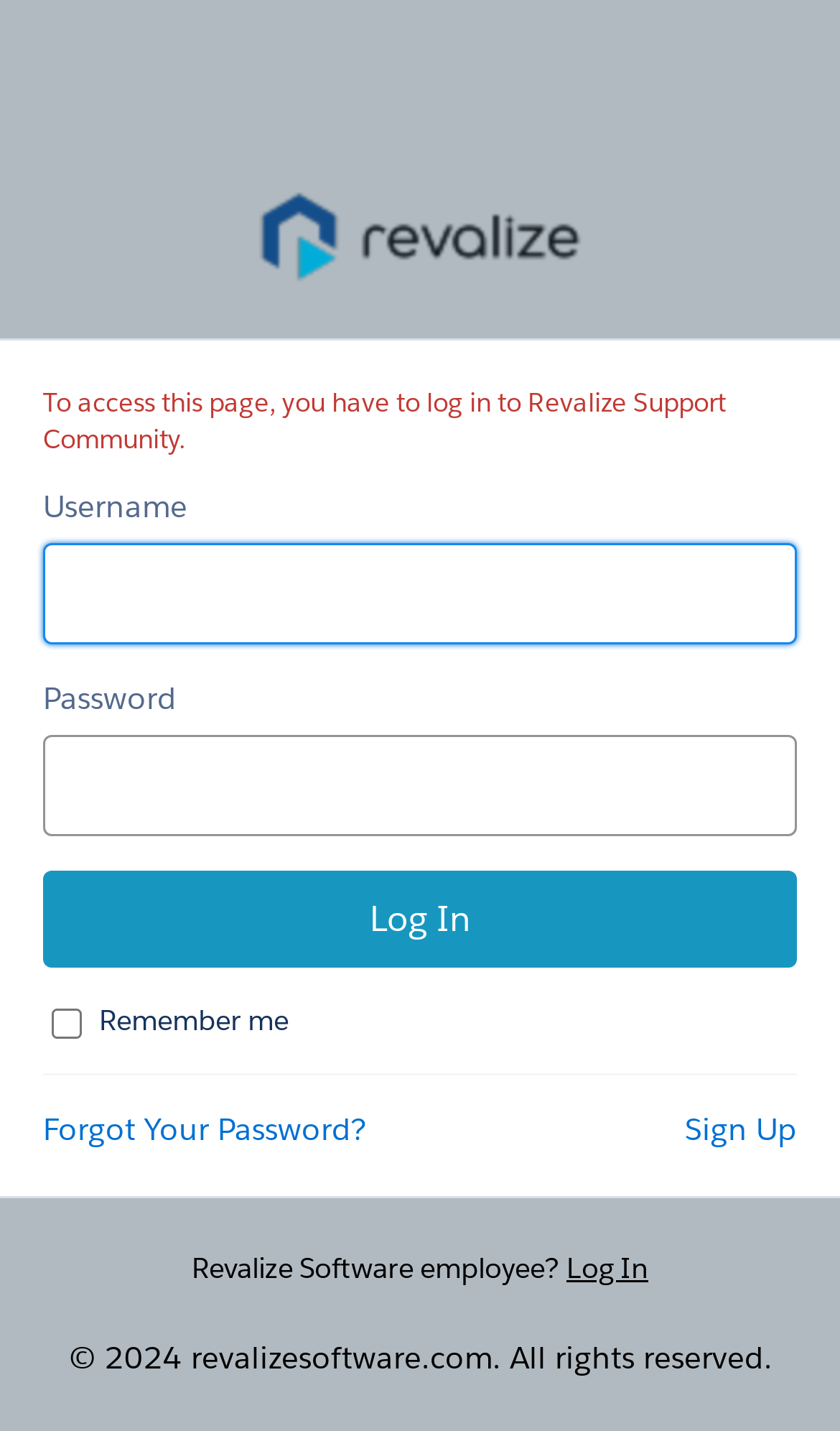Is there an option to remember login credentials? Look at the image and give a one-word or short phrase answer.

Yes